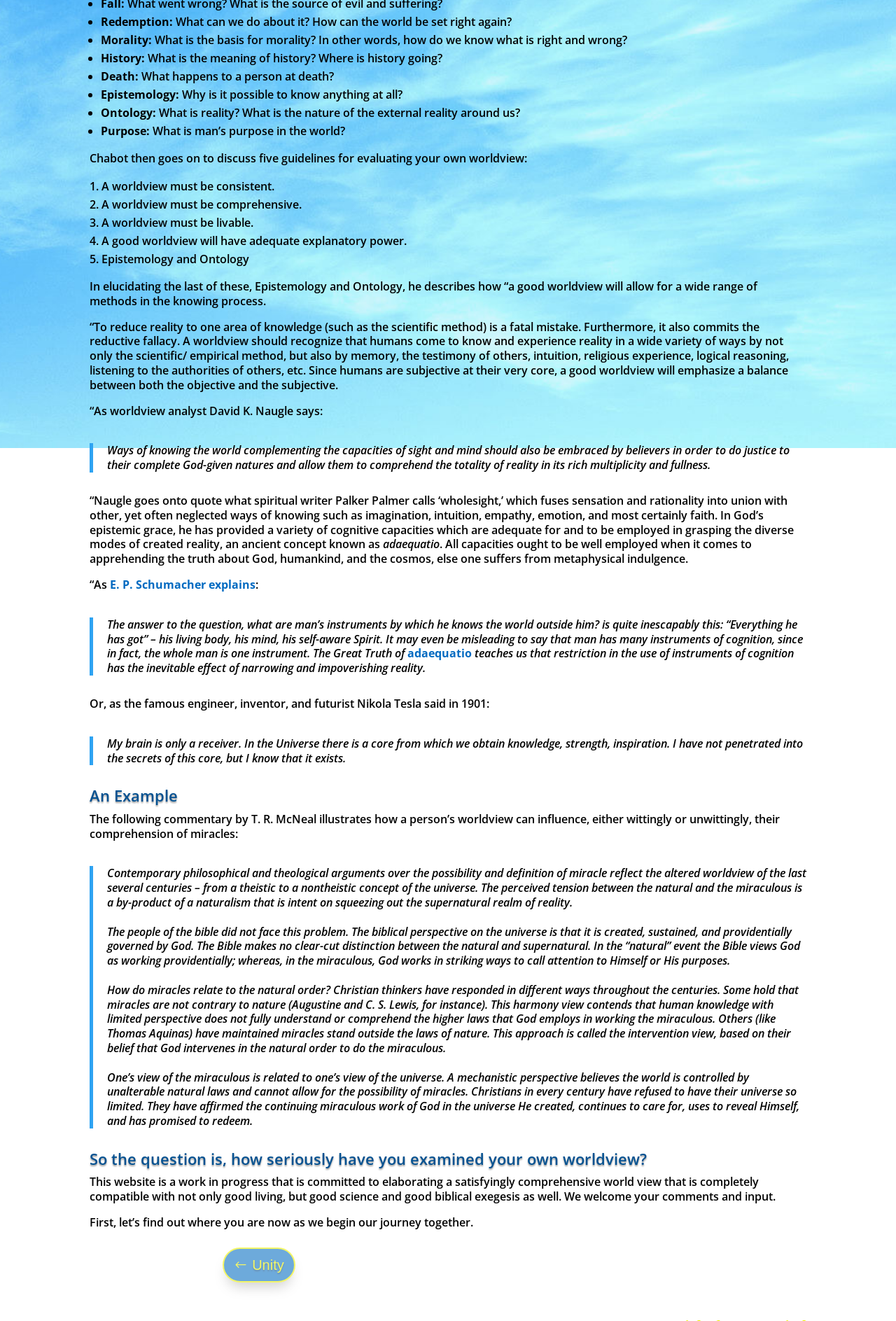Find the bounding box of the web element that fits this description: "Unity".

[0.249, 0.944, 0.329, 0.971]